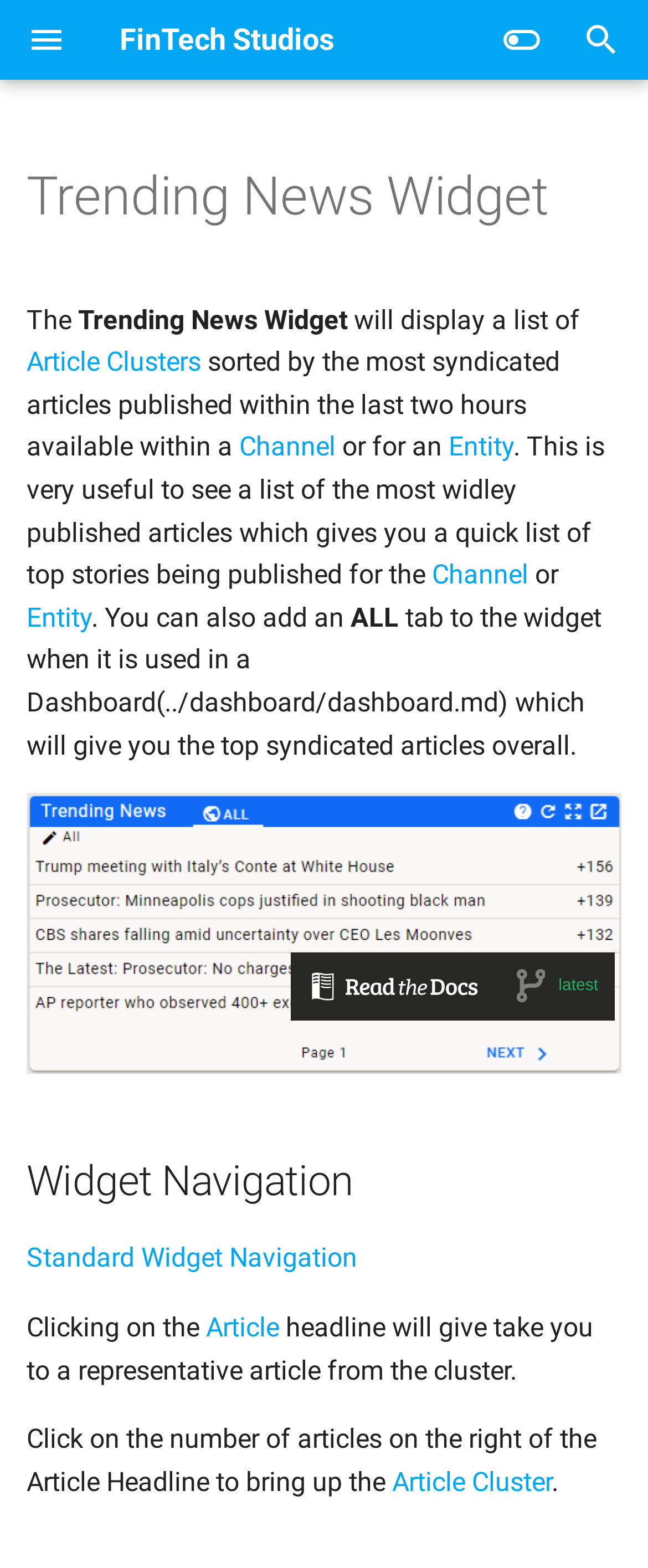What is the name of the studio?
Examine the screenshot and reply with a single word or phrase.

FinTech Studios